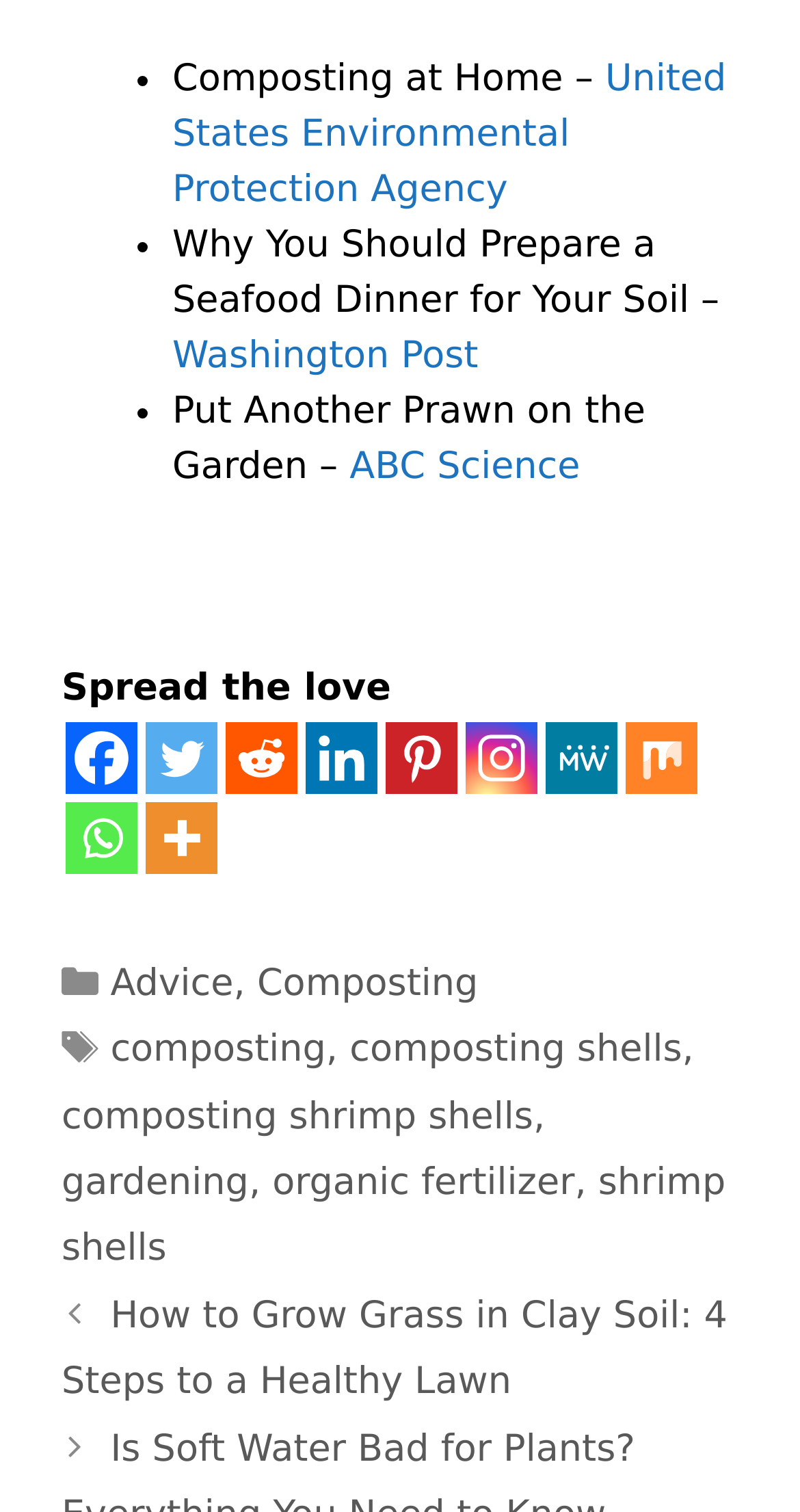Give the bounding box coordinates for the element described by: "aria-label="Linkedin" title="Linkedin"".

[0.382, 0.477, 0.472, 0.525]